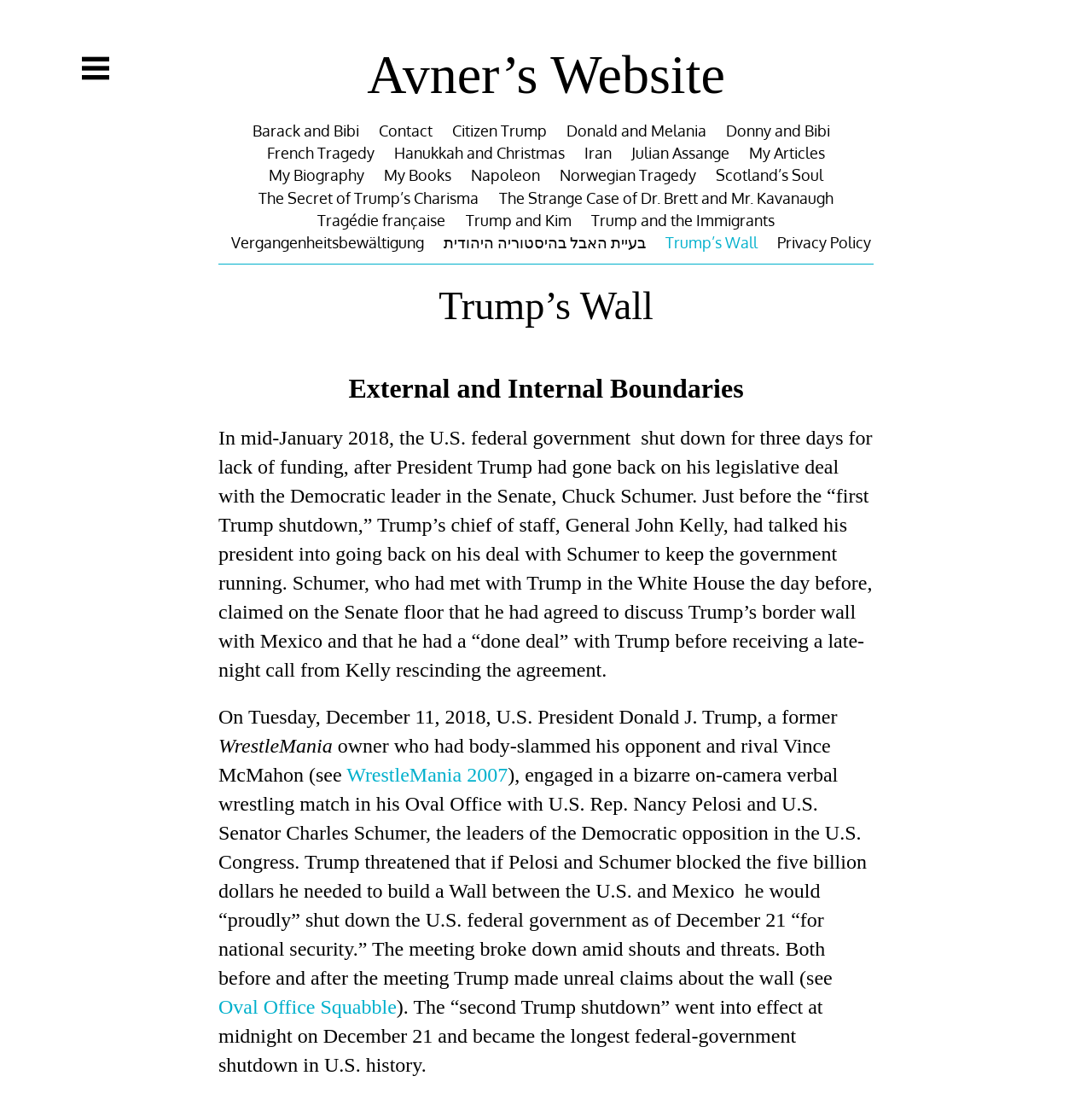Can you find the bounding box coordinates for the UI element given this description: "Contact"? Provide the coordinates as four float numbers between 0 and 1: [left, top, right, bottom].

[0.347, 0.108, 0.396, 0.128]